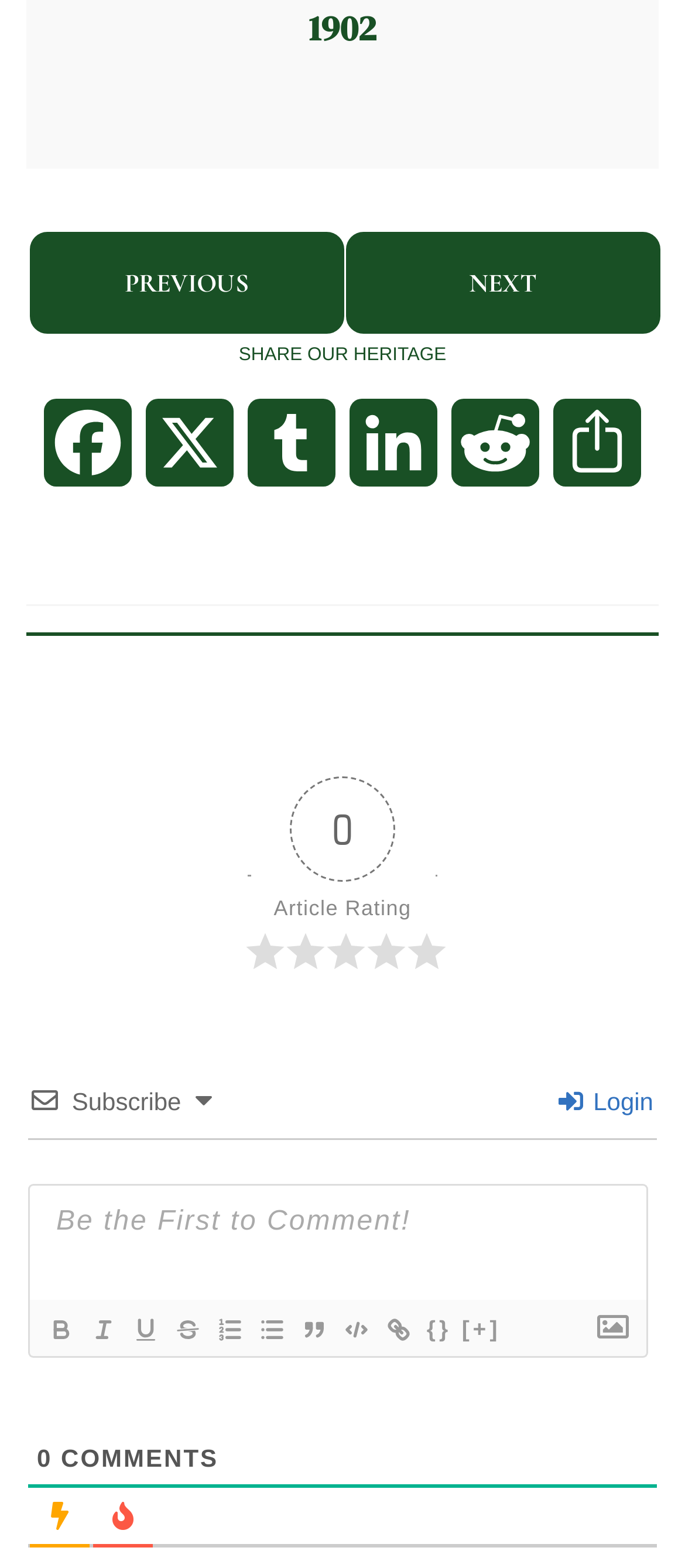Determine the bounding box coordinates of the clickable region to carry out the instruction: "Click the 'Bold' button".

[0.056, 0.835, 0.118, 0.861]